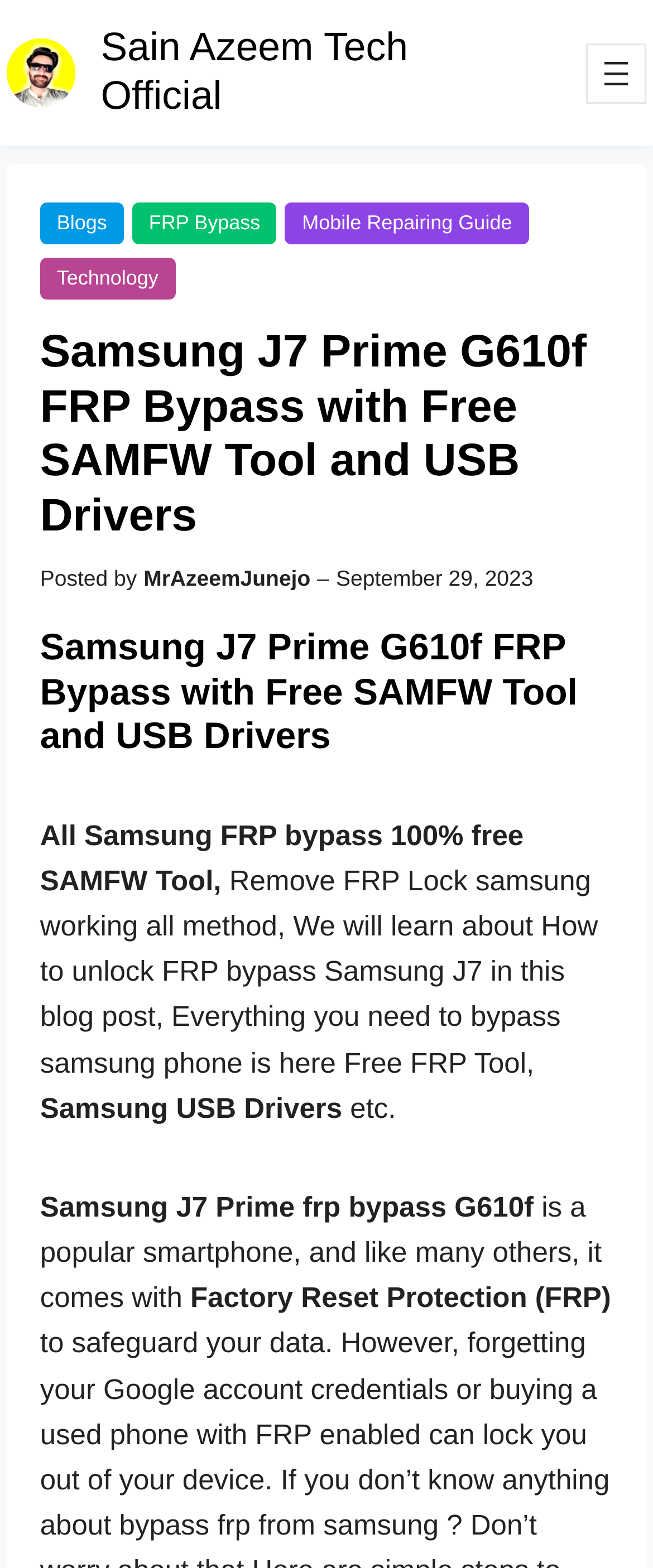What is the purpose of the SAMFW Tool?
Provide an in-depth and detailed answer to the question.

The purpose of the SAMFW Tool can be inferred from the text 'All Samsung FRP bypass 100% free SAMFW Tool' which suggests that the tool is used to bypass FRP lock on Samsung phones.